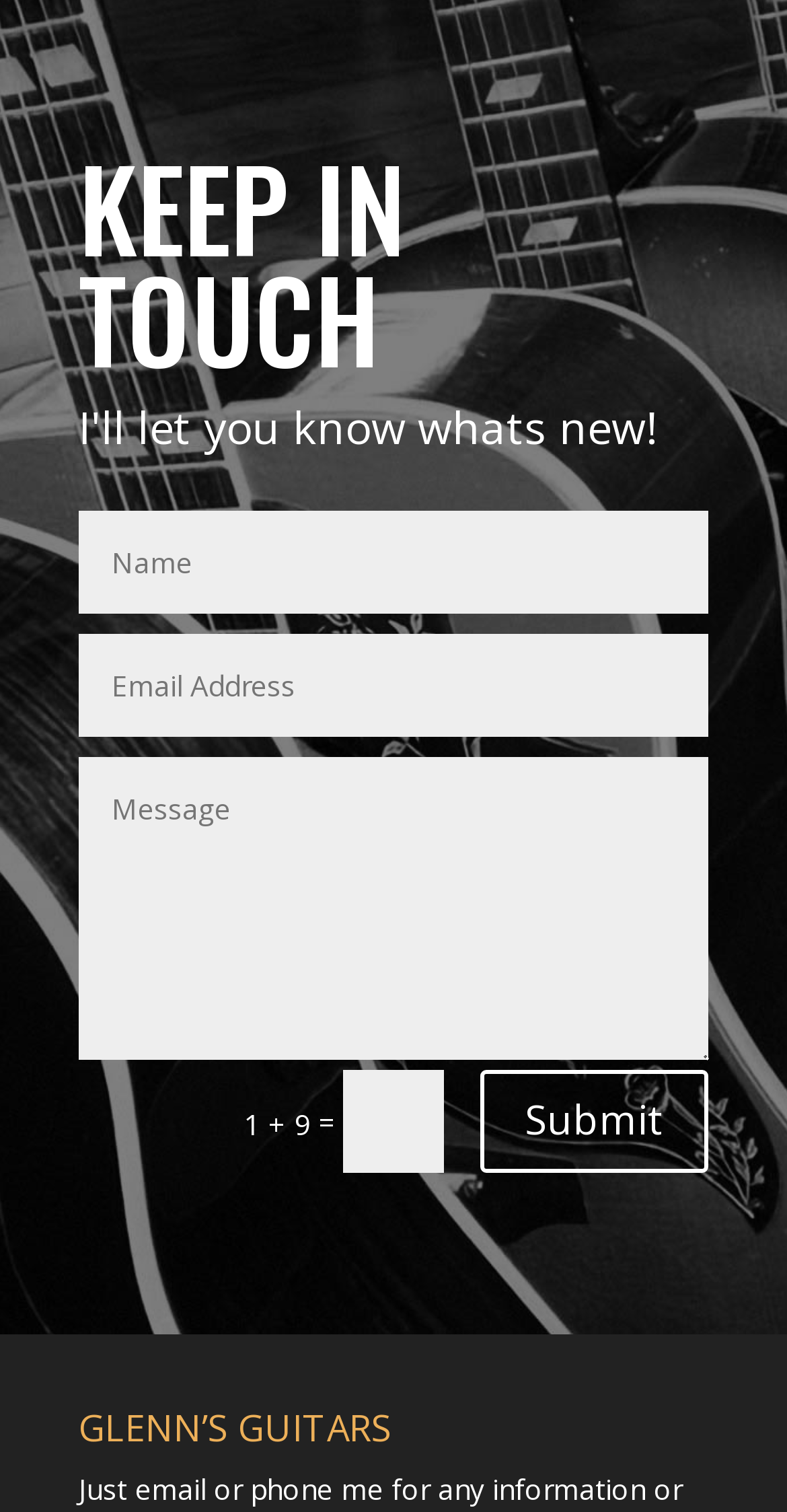Answer the question briefly using a single word or phrase: 
Is there a specific topic or theme on the webpage?

Guitars